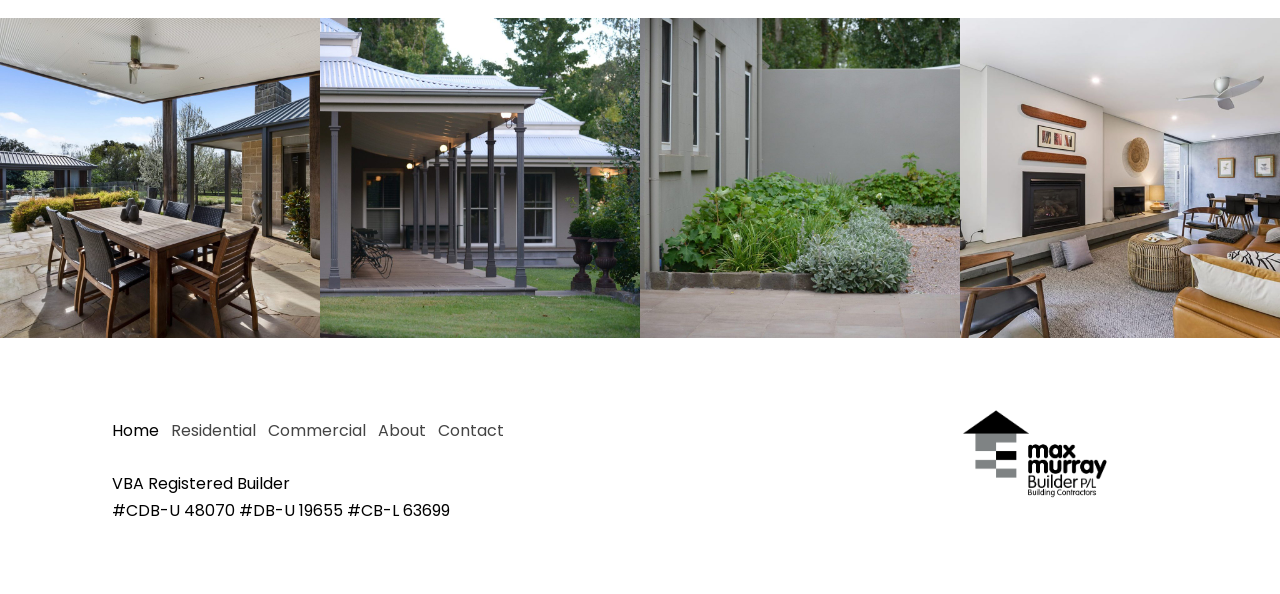Respond to the question with just a single word or phrase: 
What is the number of articles on the webpage?

4